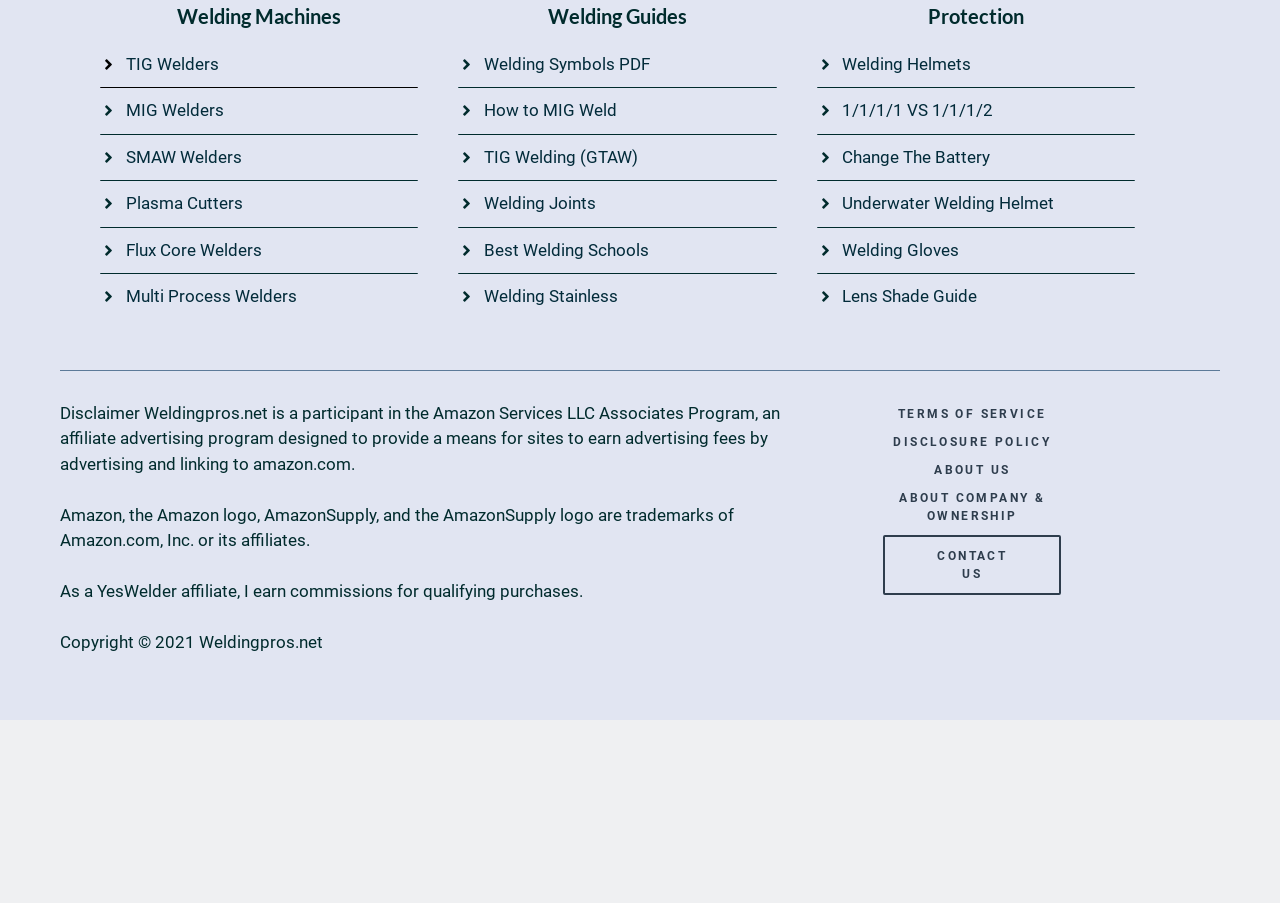What is the purpose of the 'Welding Symbols PDF' link? Look at the image and give a one-word or short phrase answer.

To access welding symbols PDF